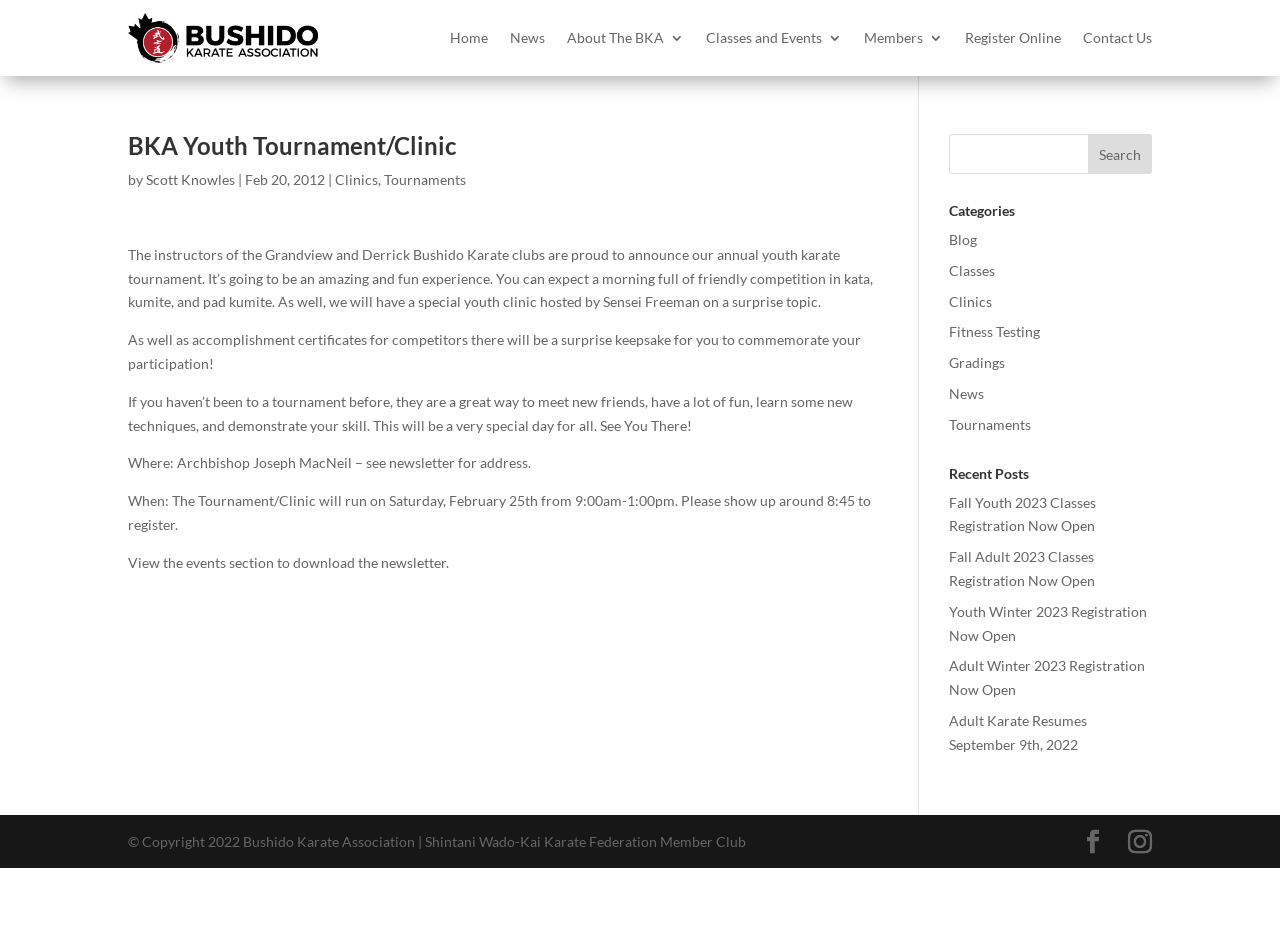Please provide a comprehensive response to the question based on the details in the image: What time does the tournament/clinic start?

I found the answer by reading the text on the webpage, which states 'When: The Tournament/Clinic will run on Saturday, February 25th from 9:00am-1:00pm.' This indicates that the tournament/clinic starts at 9:00am.